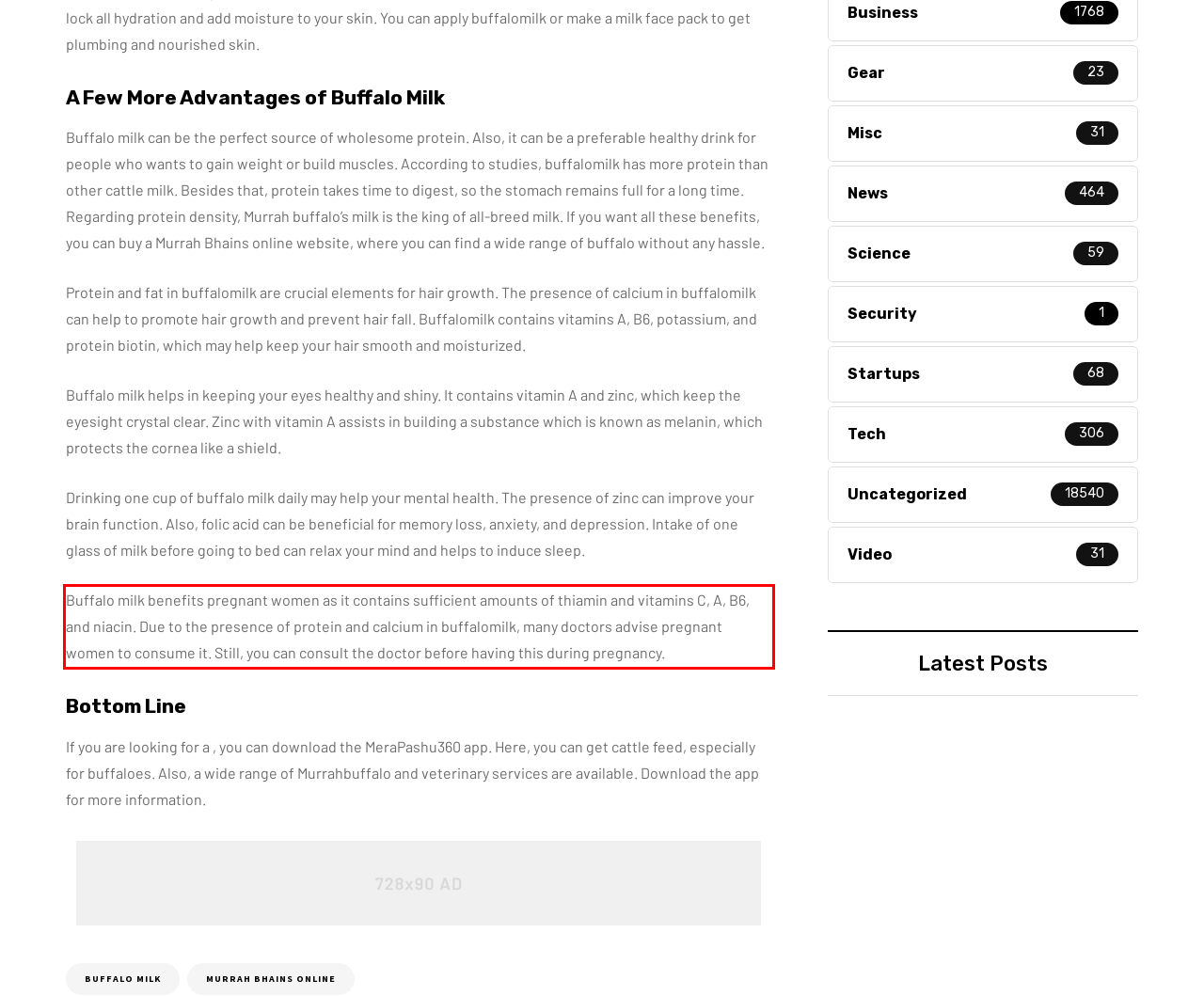With the provided screenshot of a webpage, locate the red bounding box and perform OCR to extract the text content inside it.

Buffalo milk benefits pregnant women as it contains sufficient amounts of thiamin and vitamins C, A, B6, and niacin. Due to the presence of protein and calcium in buffalomilk, many doctors advise pregnant women to consume it. Still, you can consult the doctor before having this during pregnancy.